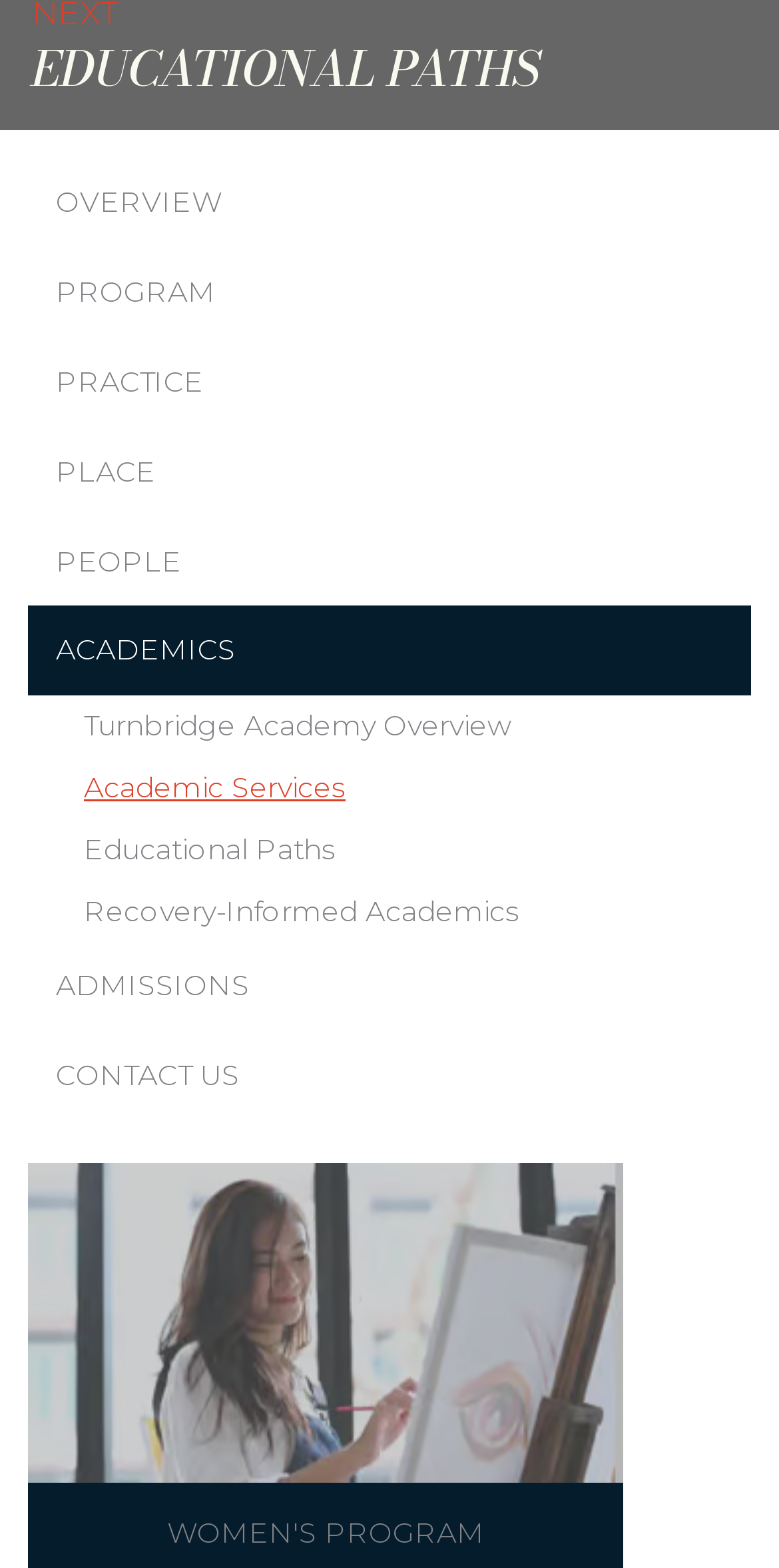Please find the bounding box coordinates of the element that you should click to achieve the following instruction: "contact us". The coordinates should be presented as four float numbers between 0 and 1: [left, top, right, bottom].

[0.036, 0.658, 0.964, 0.715]